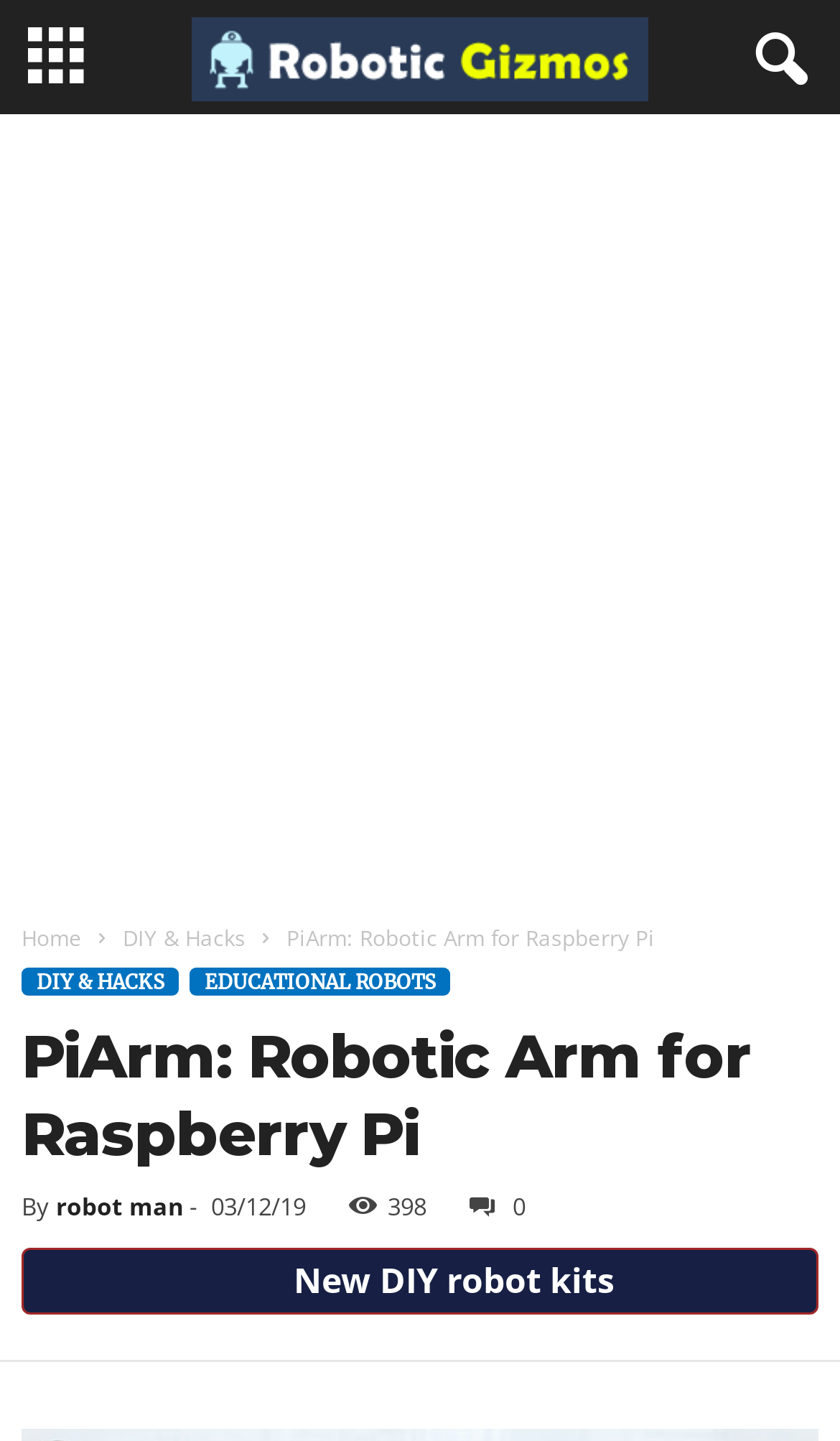Based on the image, please respond to the question with as much detail as possible:
How many views does the article have?

The number of views of the article can be found in the section below the heading, where it says '398'.